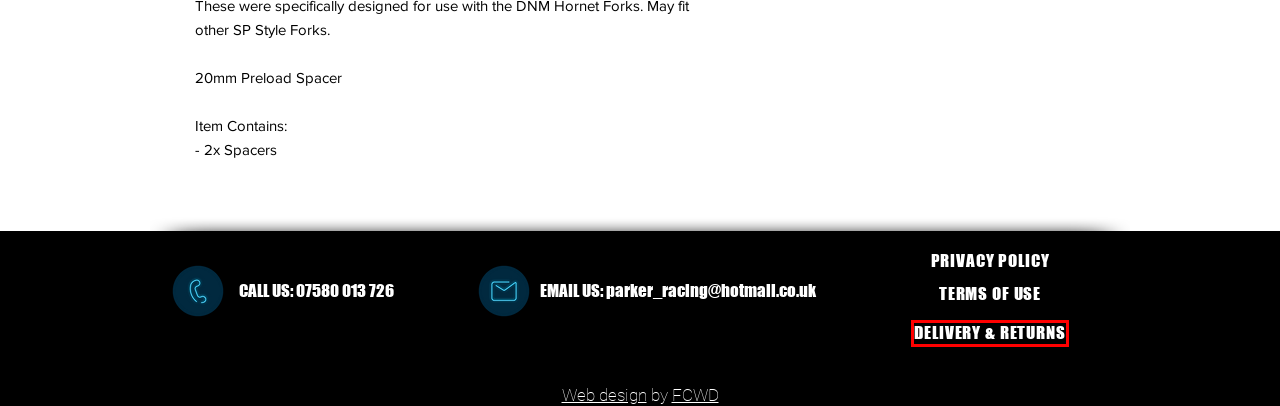Inspect the provided webpage screenshot, concentrating on the element within the red bounding box. Select the description that best represents the new webpage after you click the highlighted element. Here are the candidates:
A. RACING | Parkerracing
B. DELIVERY & RETURNS | Parkerracing
C. Website Designers Bedford | Full Circle Website Design
D. NEWS | Parkerracing
E. TERMS OF USE | Parkerracing
F. CONTACT | Parkerracing
G. Cart Page | Parkerracing
H. PRIVACY POLICY | Parkerracing

B